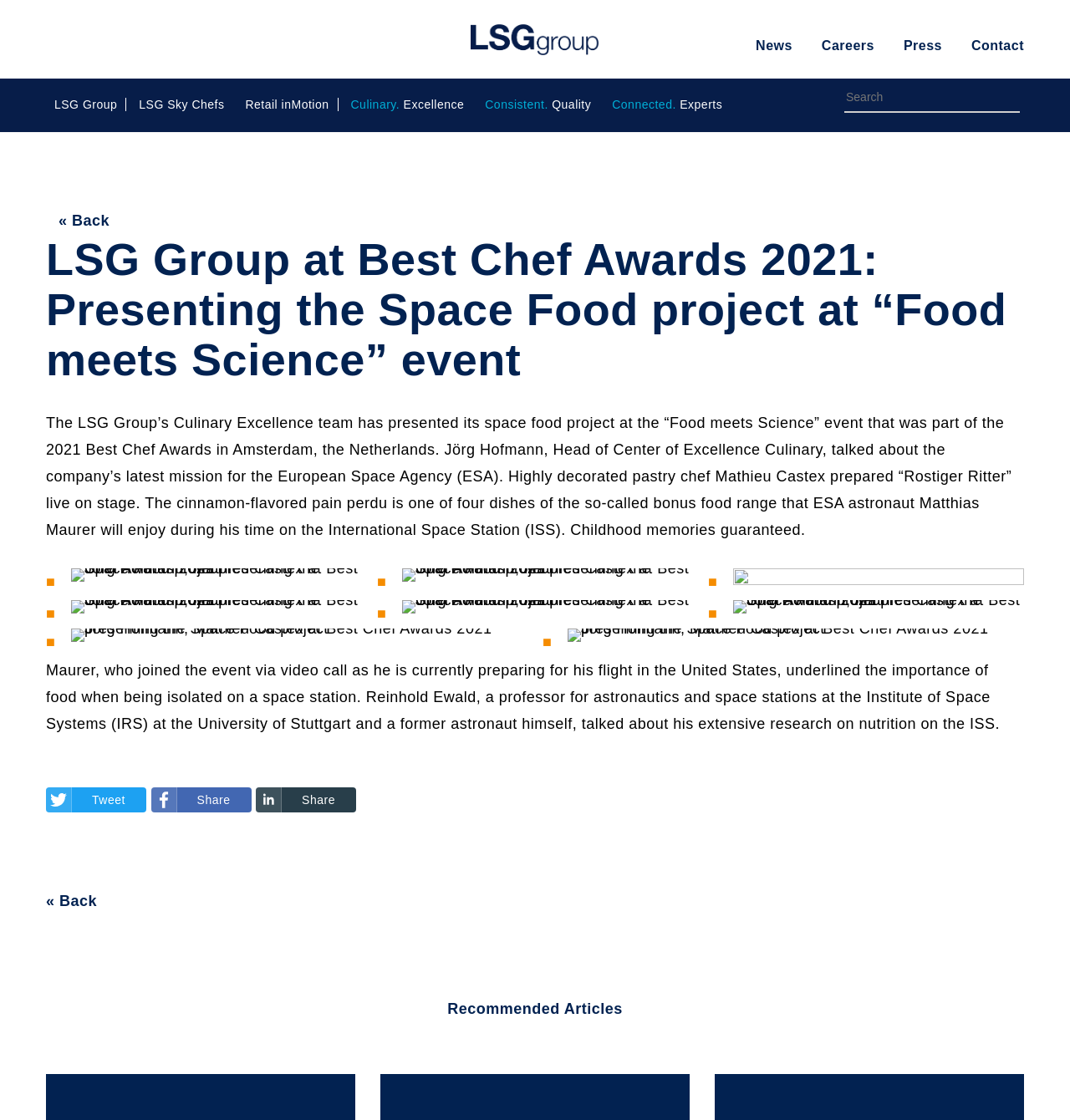Locate the bounding box coordinates of the element I should click to achieve the following instruction: "Read more about LSG Sky Chefs".

[0.122, 0.087, 0.218, 0.099]